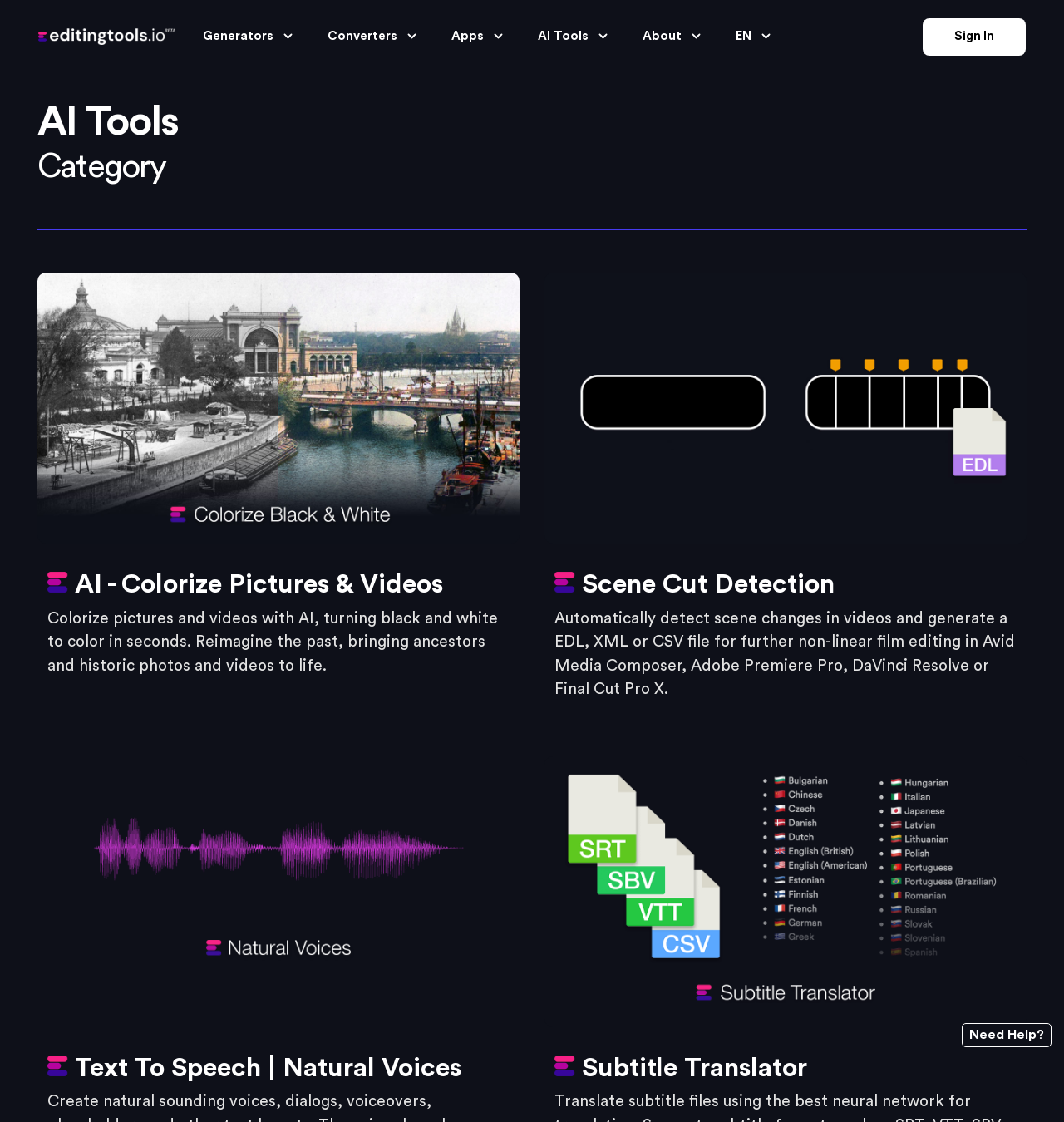How many language options are available?
Relying on the image, give a concise answer in one word or a brief phrase.

13